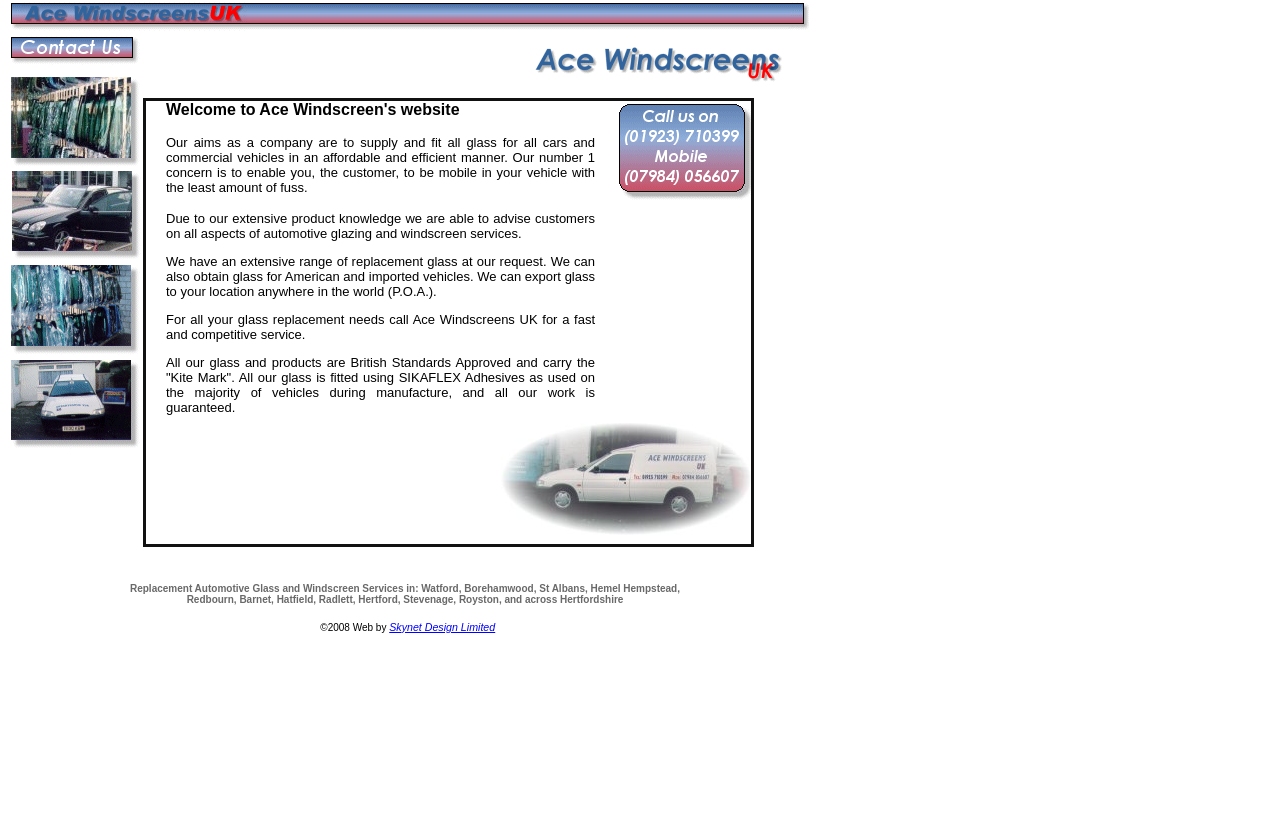What is the standard of Ace Windscreens' products?
Make sure to answer the question with a detailed and comprehensive explanation.

According to the webpage, Ace Windscreens' products are British Standards Approved and carry the 'Kite Mark', ensuring that they meet high standards of quality and safety.